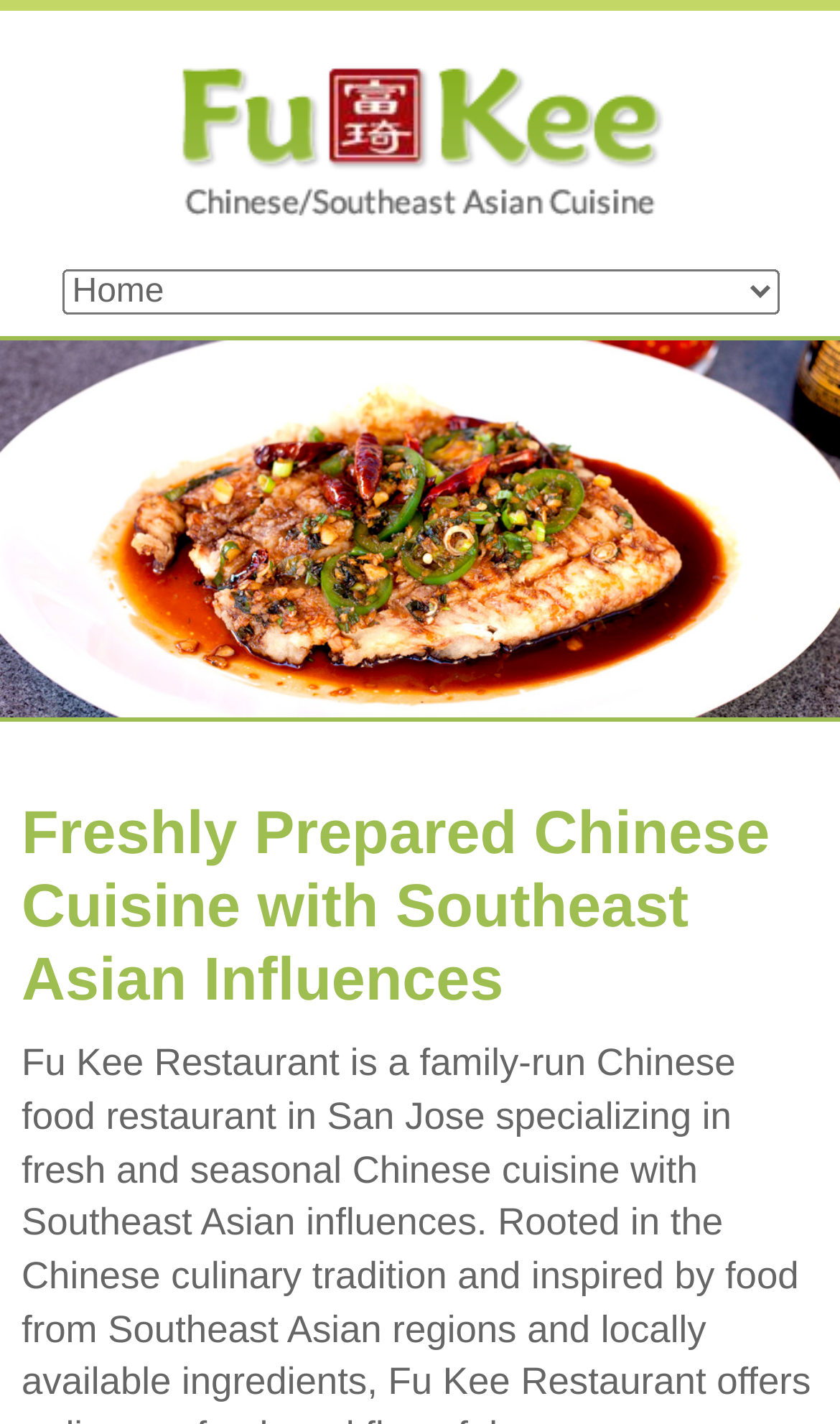Please provide a short answer using a single word or phrase for the question:
What is the main image on the webpage about?

Fish dish